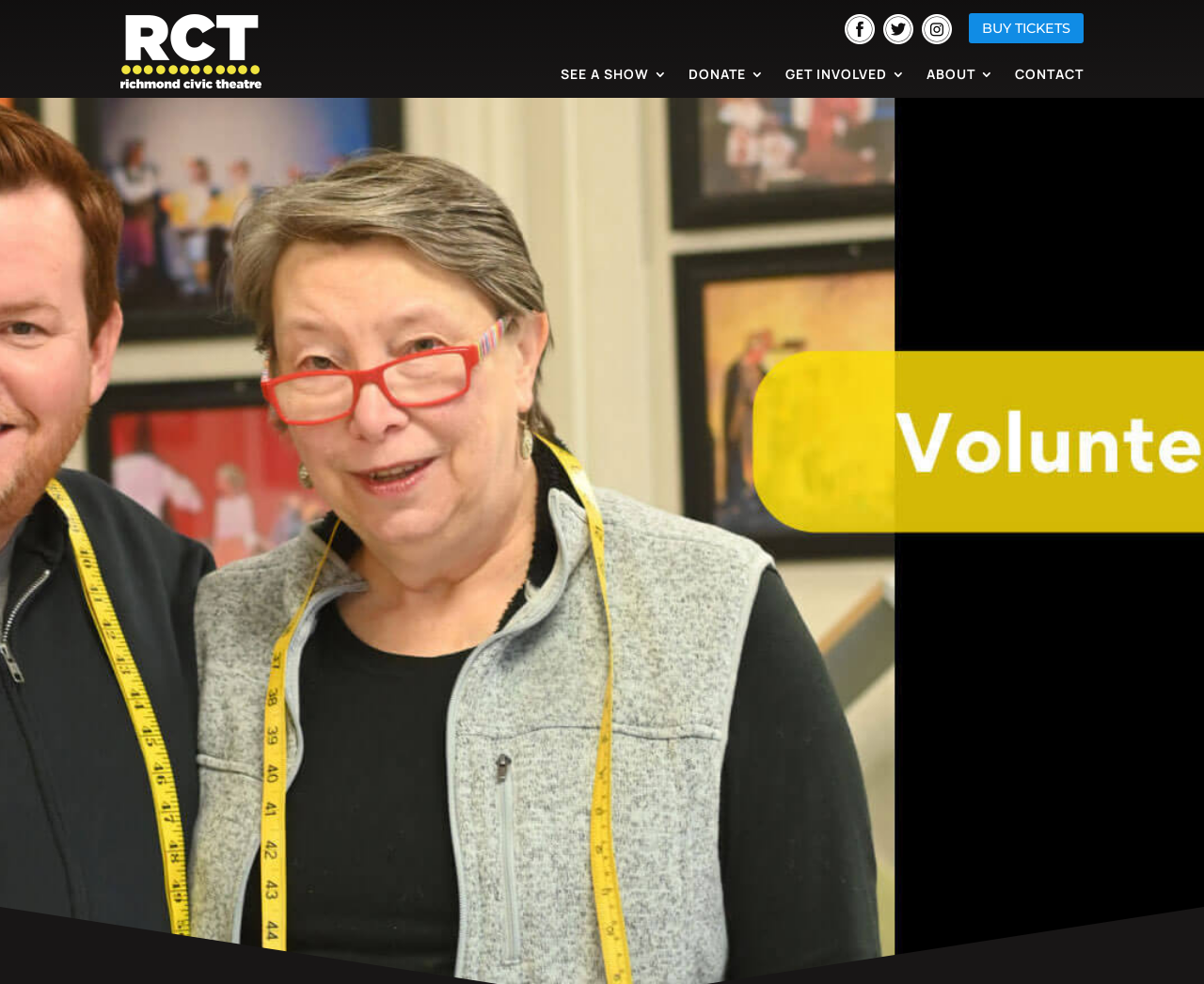How many navigation links are there?
Give a detailed response to the question by analyzing the screenshot.

I counted the number of links in the navigation menu, which are 'SEE A SHOW 3', 'DONATE 3', 'GET INVOLVED 3', 'ABOUT 3', 'CONTACT', and 'BUY TICKETS'.